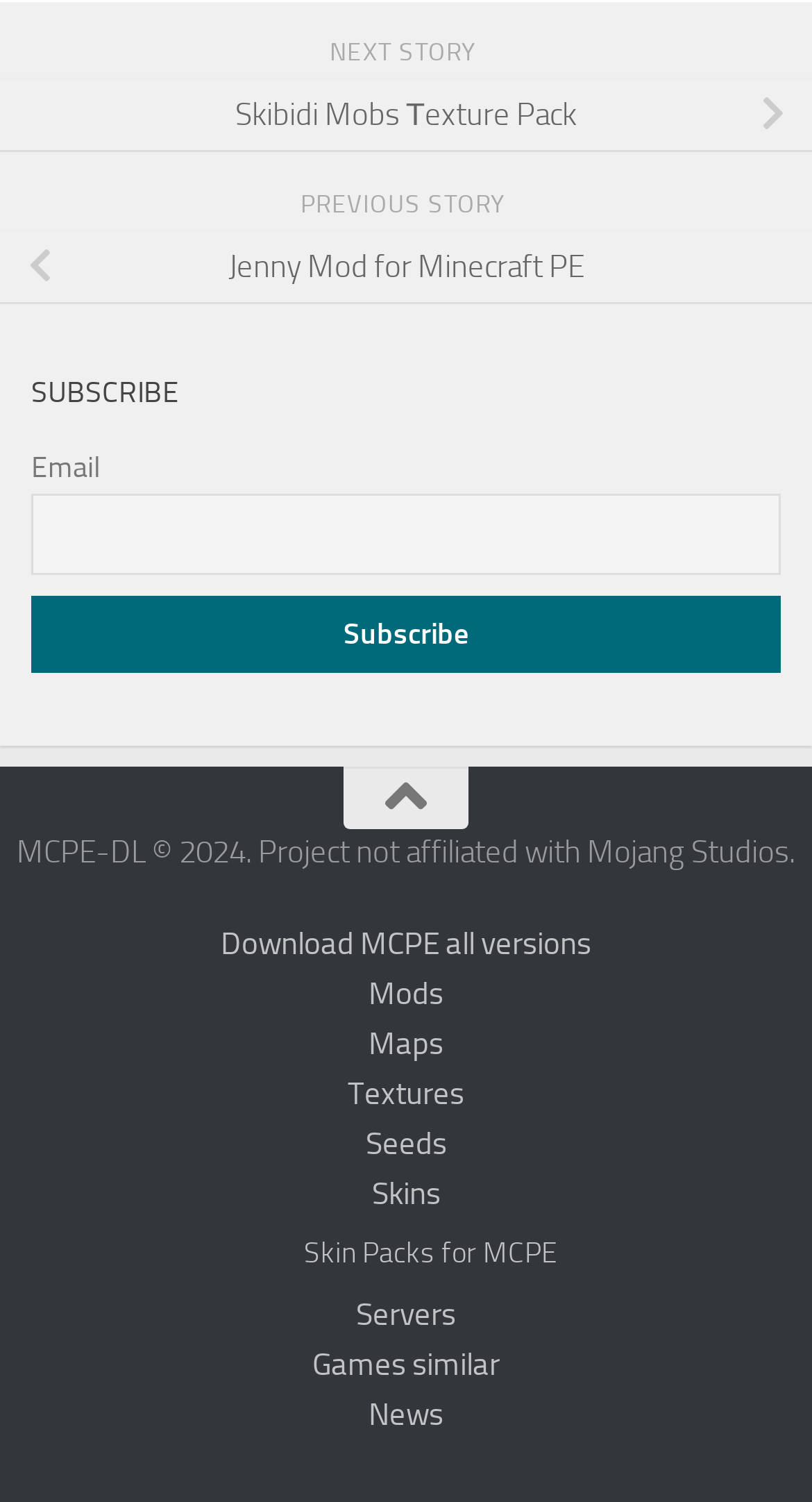Find the UI element described as: "Jenny Mod for Minecraft PE" and predict its bounding box coordinates. Ensure the coordinates are four float numbers between 0 and 1, [left, top, right, bottom].

[0.0, 0.153, 1.0, 0.202]